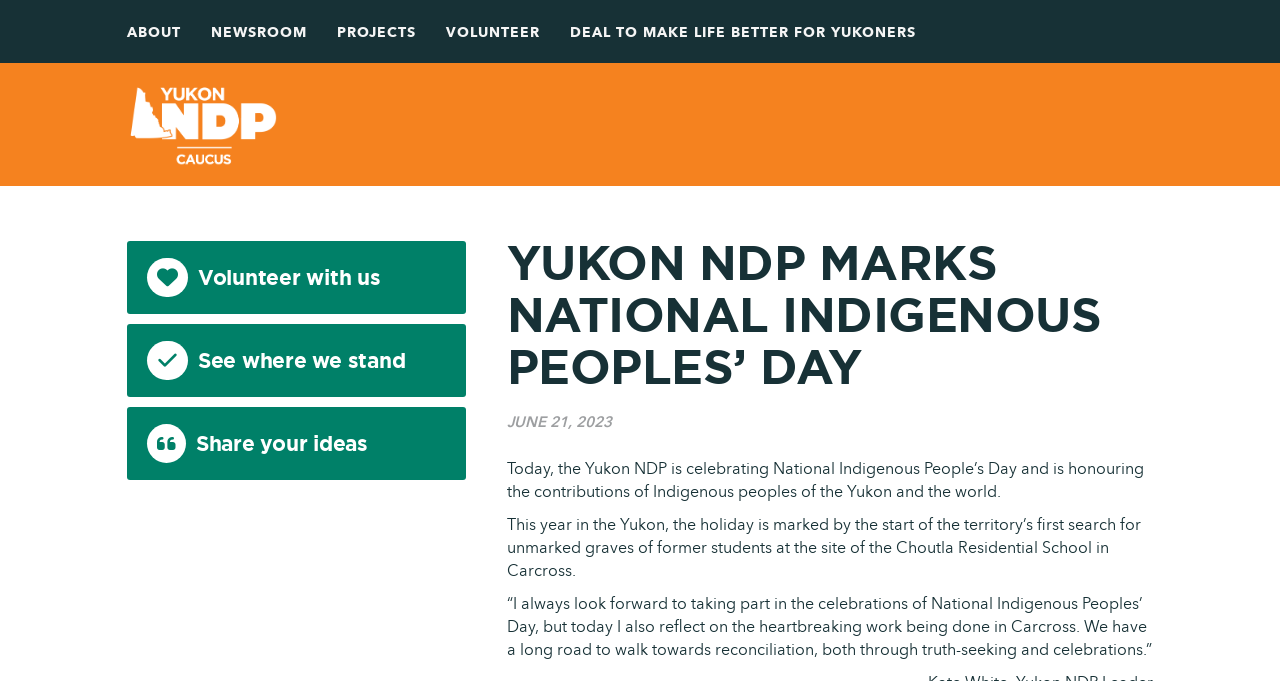Who is reflecting on the work being done in Carcross?
Look at the image and respond to the question as thoroughly as possible.

Based on the webpage content, specifically the StaticText element with the text '“I always look forward to taking part in the celebrations of National Indigenous Peoples’ Day, but today I also reflect on the heartbreaking work being done in Carcross. We have a long road to walk towards reconciliation, both through truth-seeking and celebrations.”', it is clear that the author is reflecting on the work being done in Carcross.